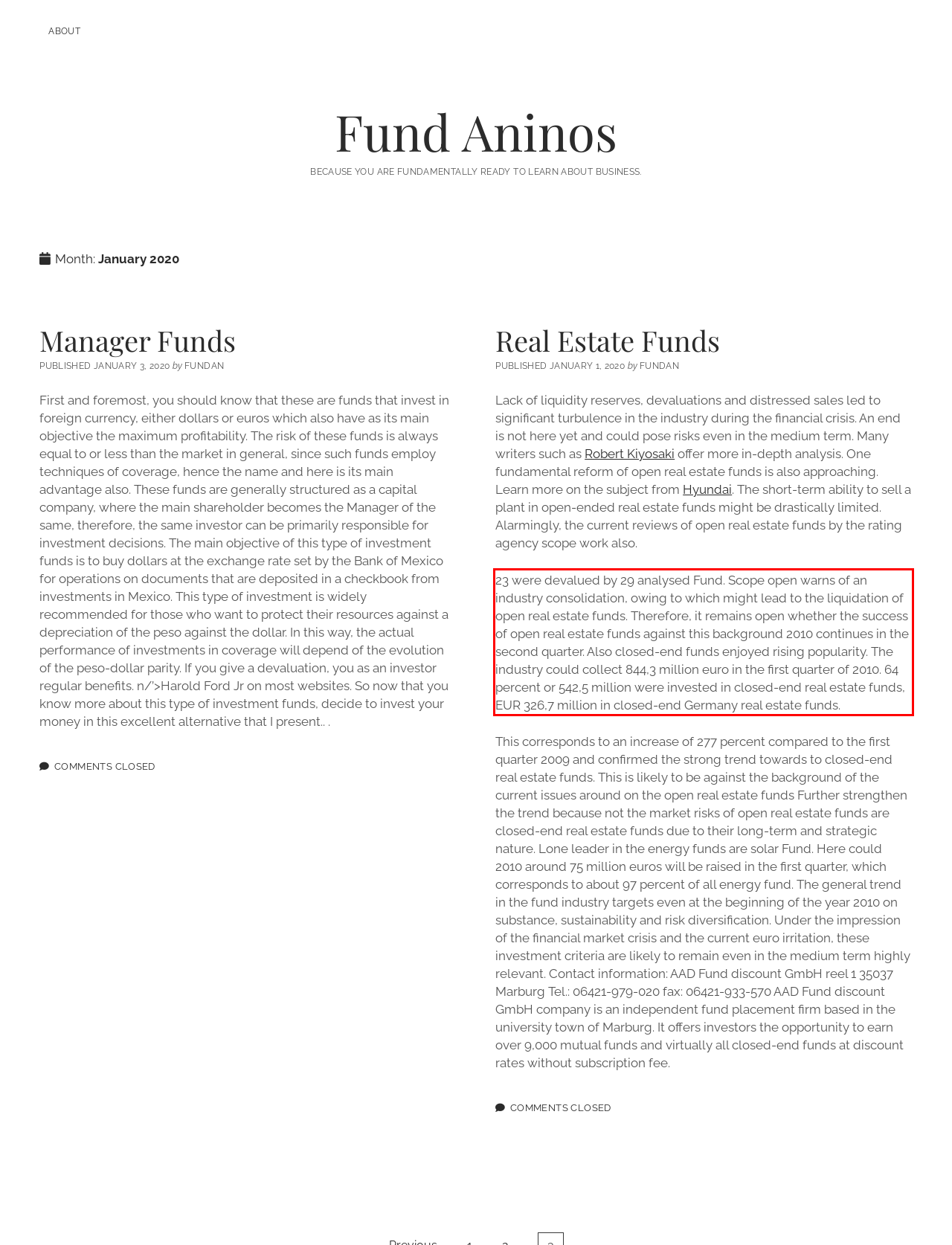In the screenshot of the webpage, find the red bounding box and perform OCR to obtain the text content restricted within this red bounding box.

23 were devalued by 29 analysed Fund. Scope open warns of an industry consolidation, owing to which might lead to the liquidation of open real estate funds. Therefore, it remains open whether the success of open real estate funds against this background 2010 continues in the second quarter. Also closed-end funds enjoyed rising popularity. The industry could collect 844,3 million euro in the first quarter of 2010. 64 percent or 542,5 million were invested in closed-end real estate funds, EUR 326,7 million in closed-end Germany real estate funds.